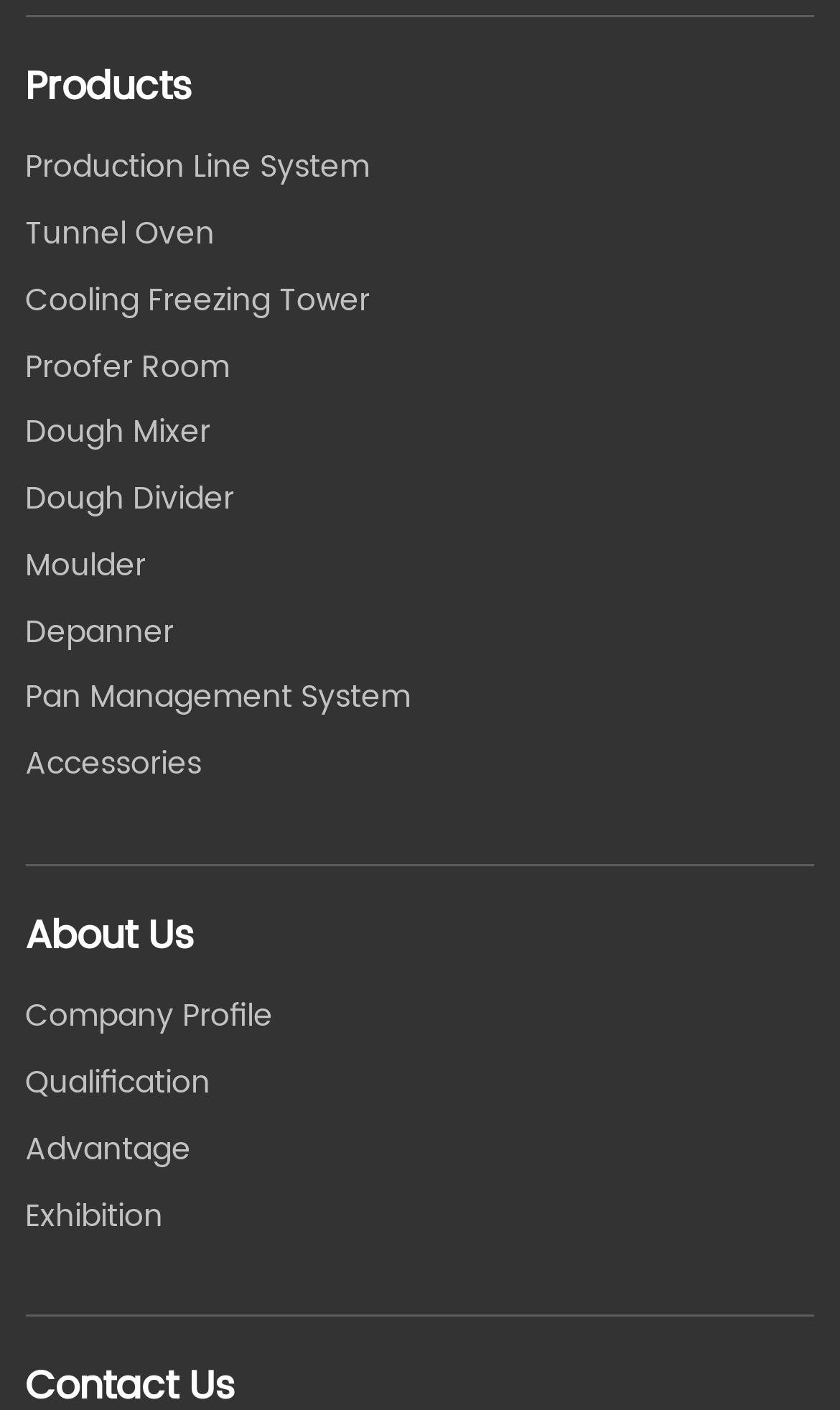Determine the bounding box coordinates of the area to click in order to meet this instruction: "View Production Line System".

[0.03, 0.101, 0.44, 0.136]